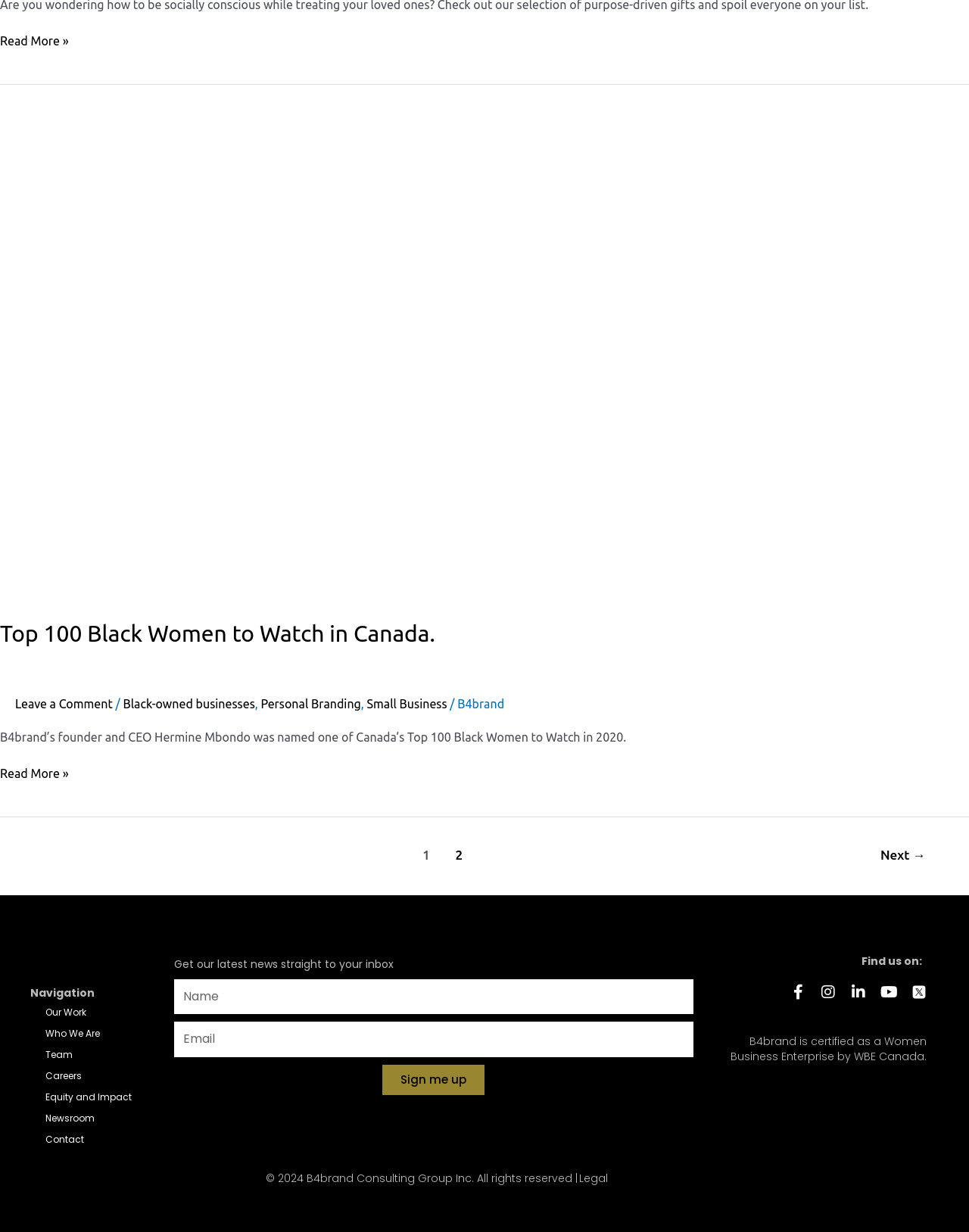Please provide the bounding box coordinates for the UI element as described: "parent_node: Full name name="form_fields[field_dcb3e83]" placeholder="Name"". The coordinates must be four floats between 0 and 1, represented as [left, top, right, bottom].

[0.18, 0.795, 0.716, 0.823]